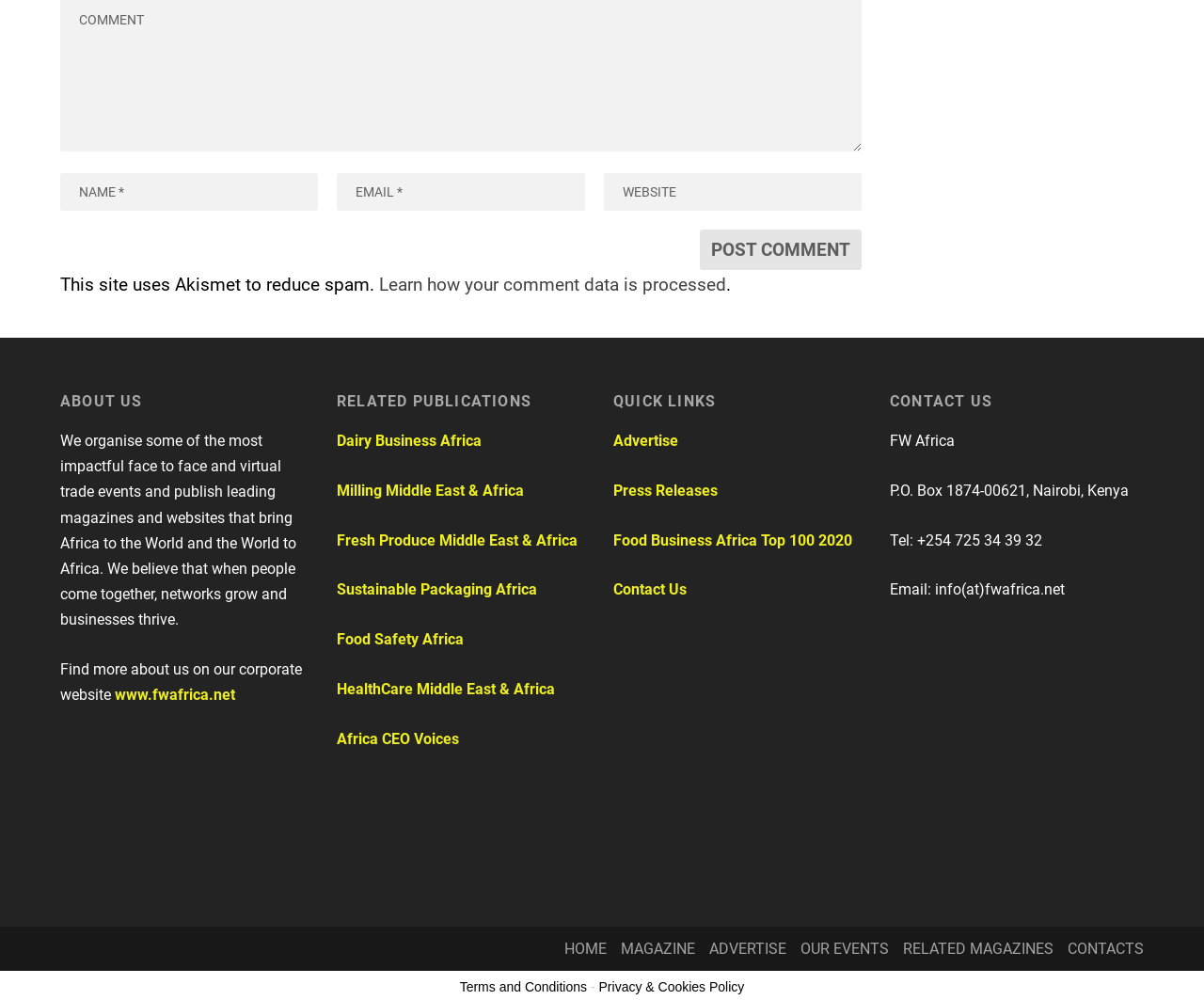Please answer the following question using a single word or phrase: How many textboxes are there for commenting?

4